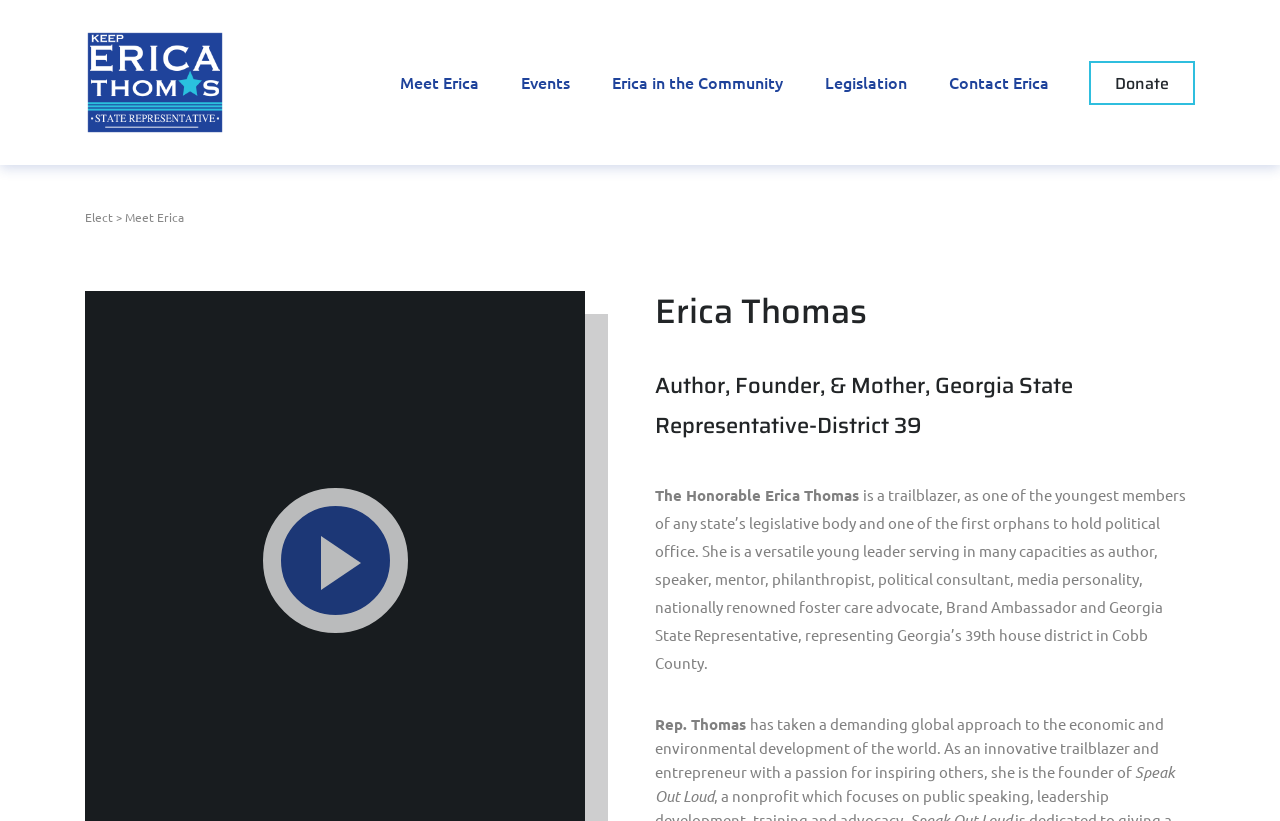What is the district Erica Thomas represents?
Refer to the image and answer the question using a single word or phrase.

39th house district